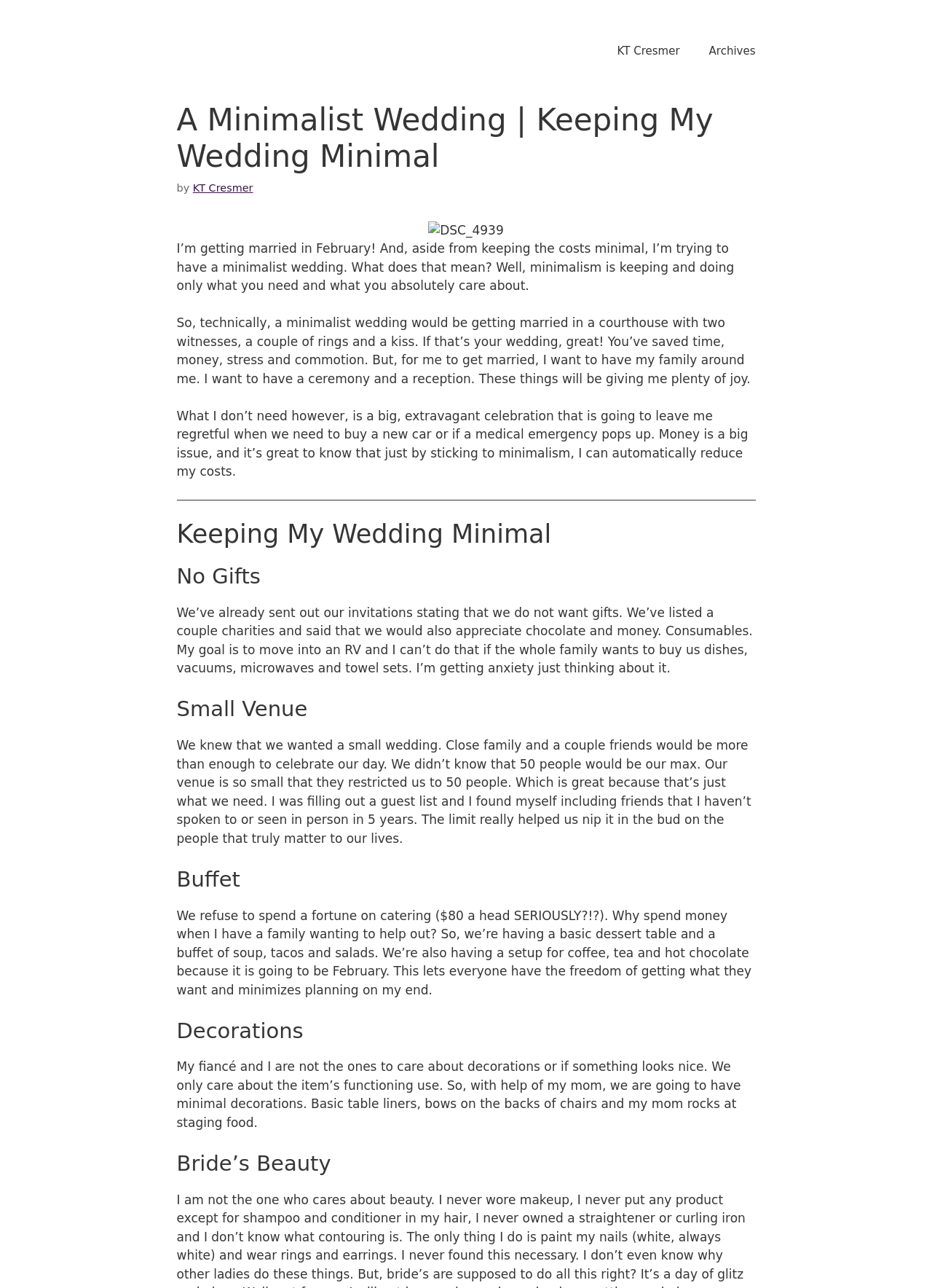Using the provided element description: "parent_node: Your email name="contact[email]"", determine the bounding box coordinates of the corresponding UI element in the screenshot.

None